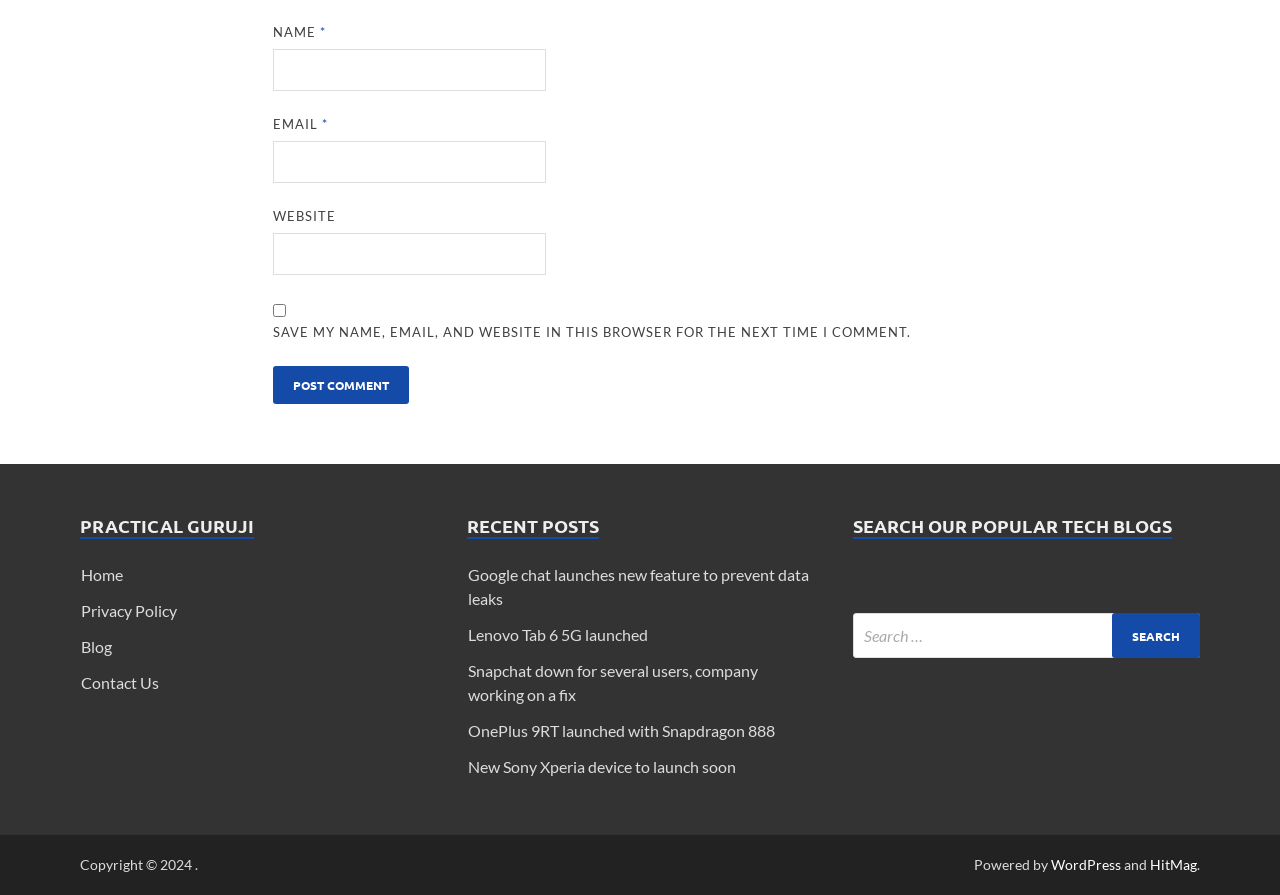What is the copyright year of the website?
Look at the image and respond with a one-word or short-phrase answer.

2024